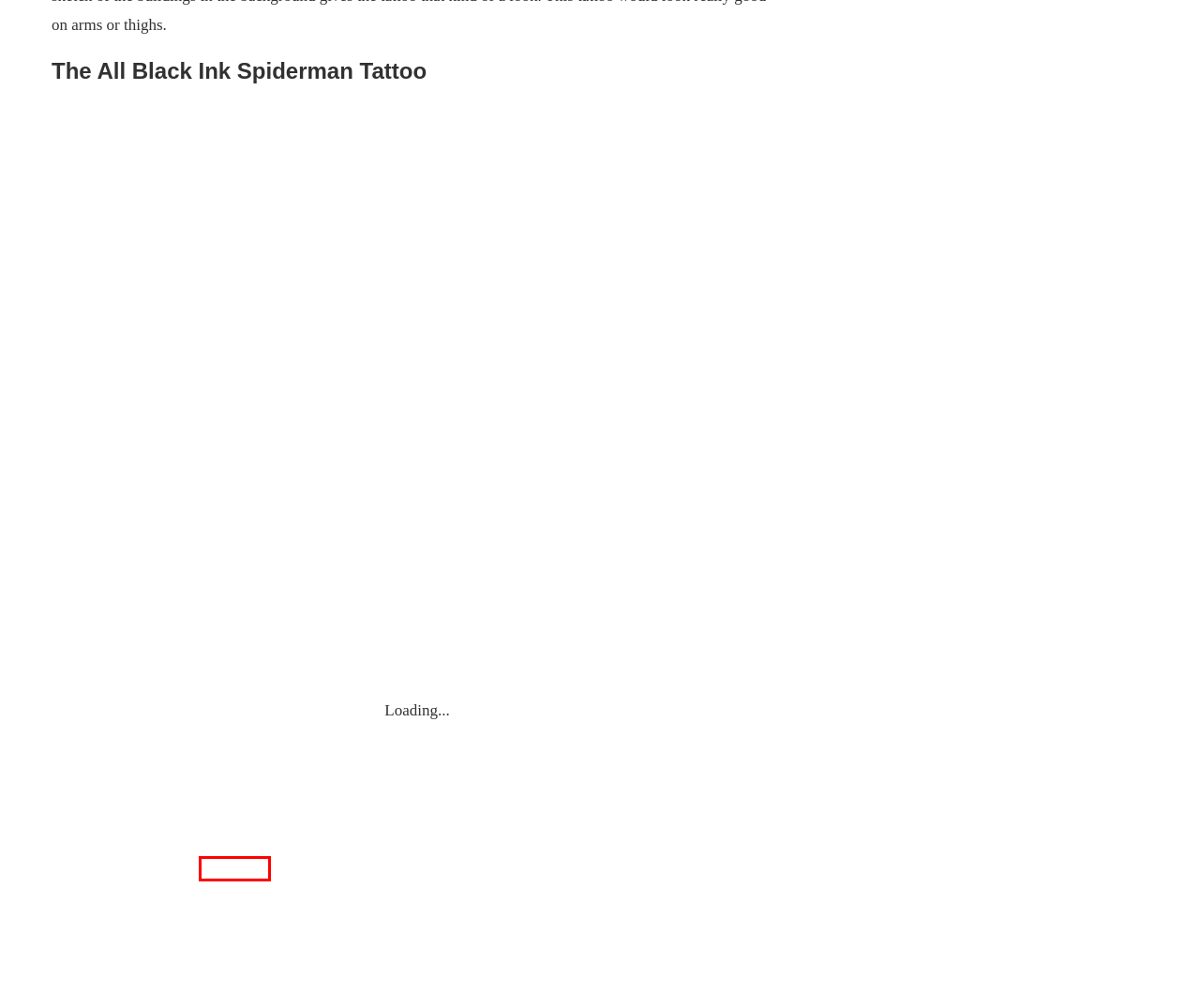You are presented with a screenshot of a webpage containing a red bounding box around an element. Determine which webpage description best describes the new webpage after clicking on the highlighted element. Here are the candidates:
A. Welcome To Outsons - Outsons
B. Advertising, Affiliate & Sponsorship Policy - Outsons
C. Contact Us - Outsons
D. Affiliate Disclosure - Outsons
E. Image Credit - Outsons
F. Meet The Team - Outsons
G. Partnerships - Outsons
H. 101 Amazing Spiderman Tattoo Designs For 2024!

A